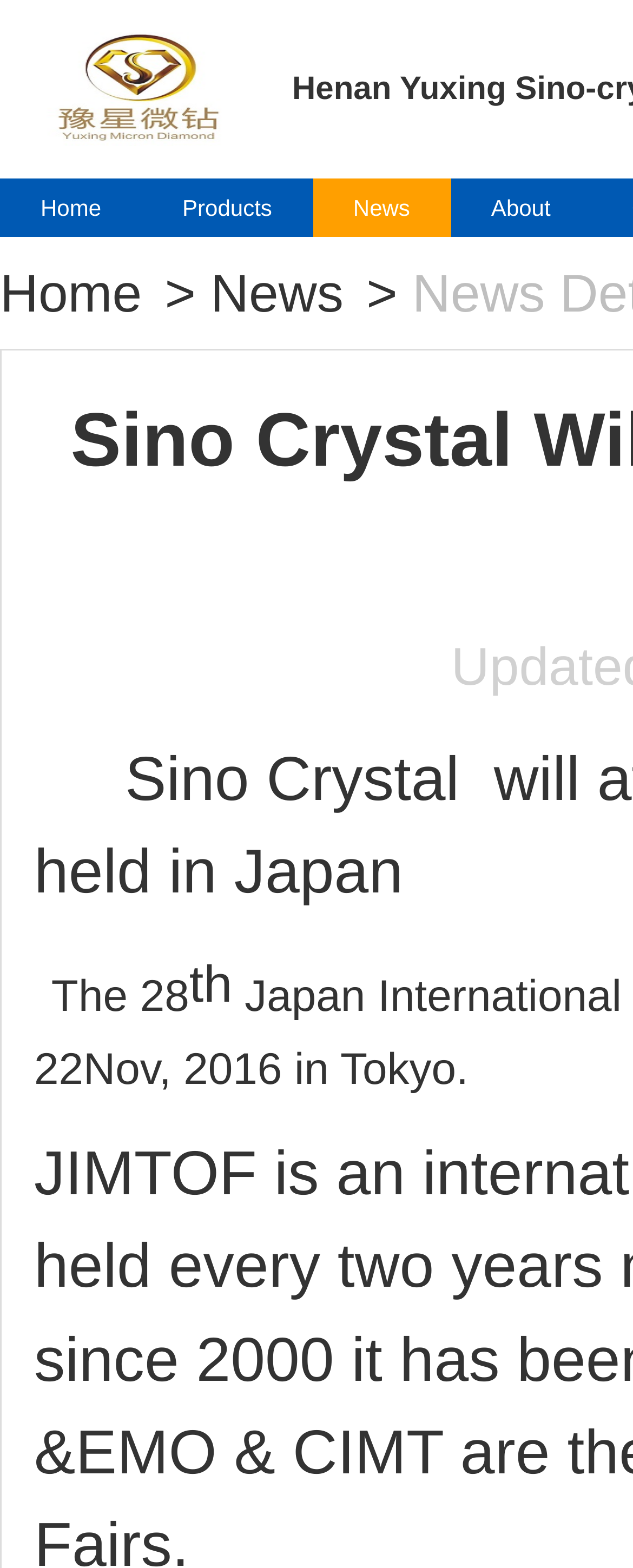Using the description: "About", determine the UI element's bounding box coordinates. Ensure the coordinates are in the format of four float numbers between 0 and 1, i.e., [left, top, right, bottom].

[0.712, 0.114, 0.934, 0.151]